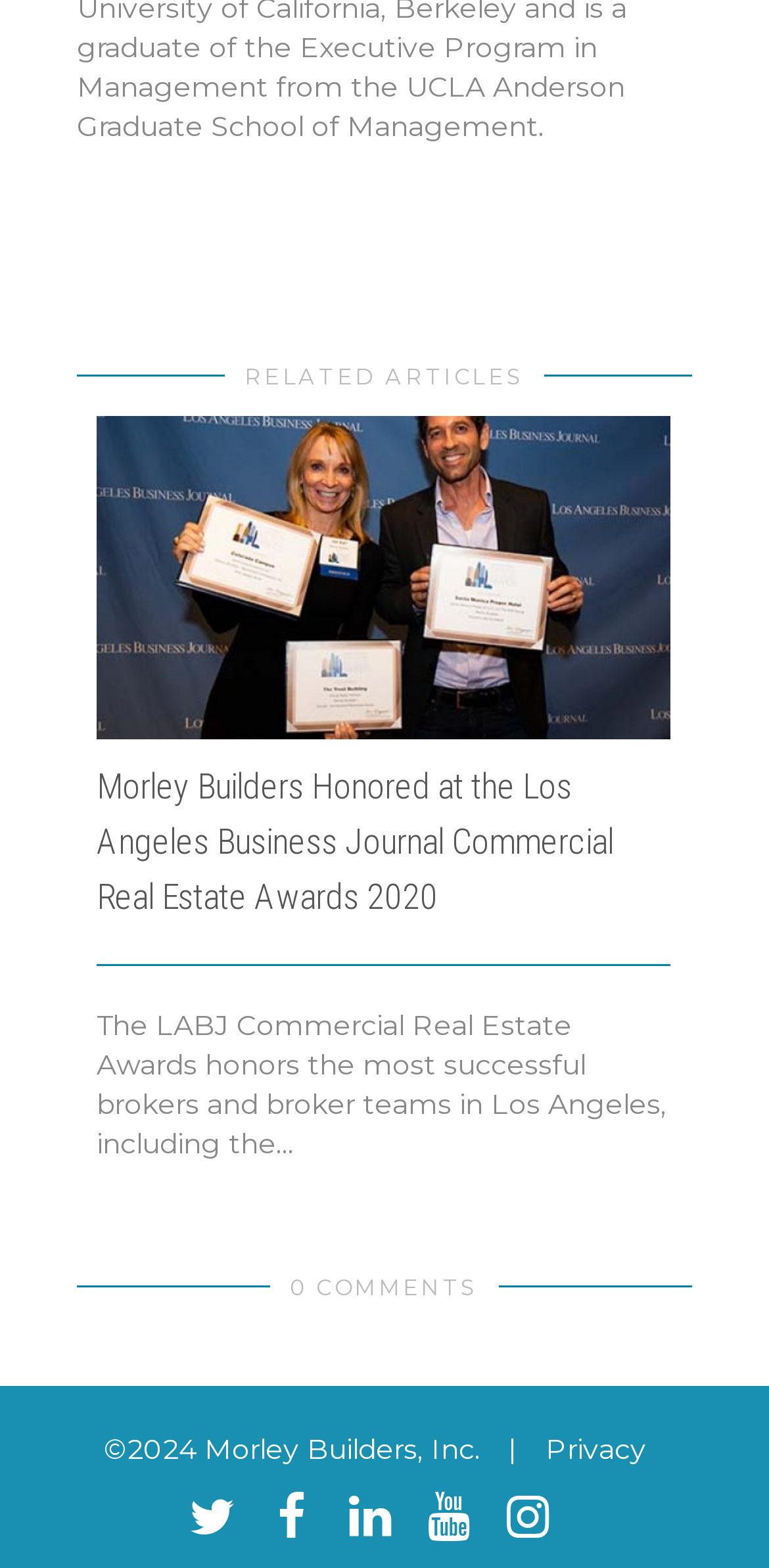Please give a one-word or short phrase response to the following question: 
How many comments are there on this article?

0